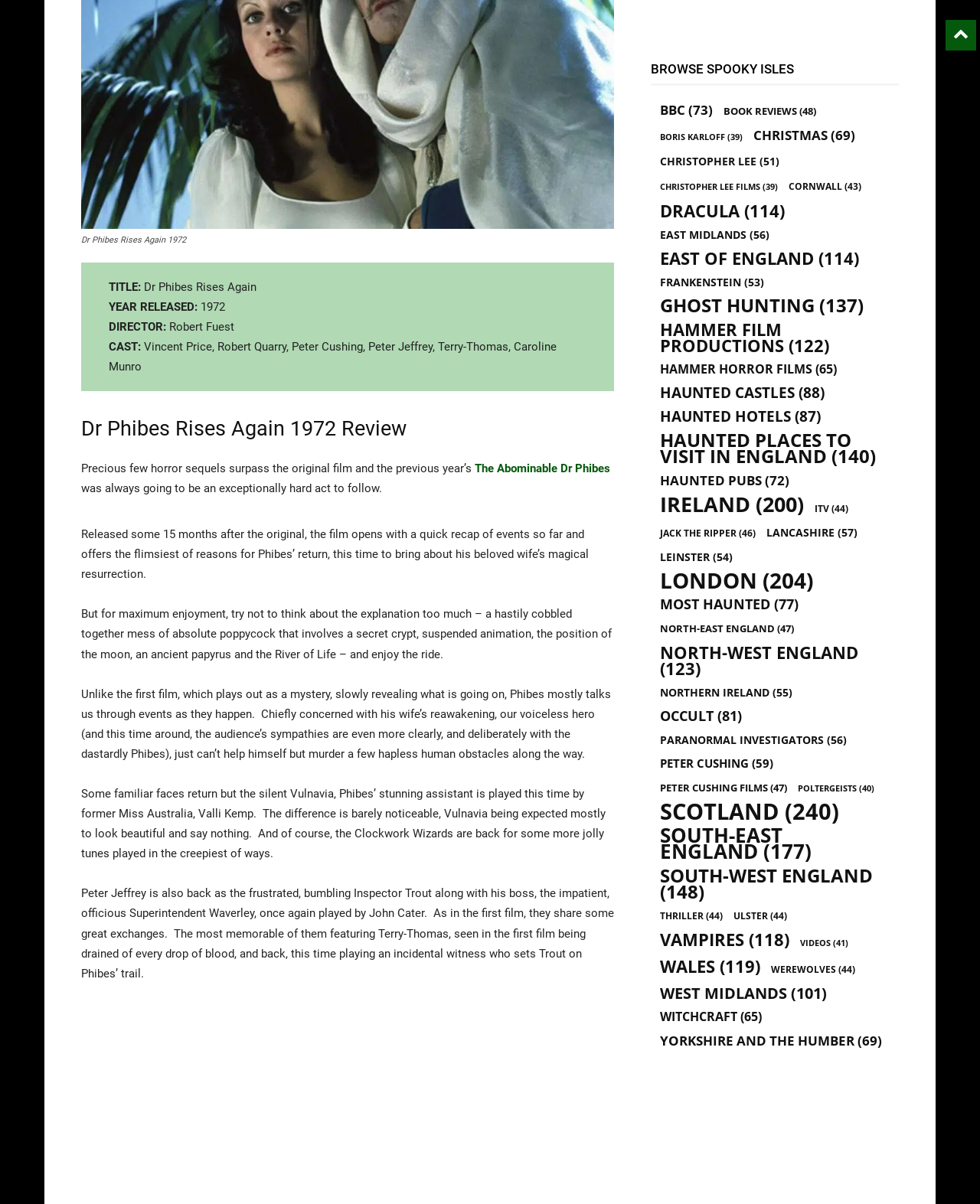Given the description: "Werewolves (44)", determine the bounding box coordinates of the UI element. The coordinates should be formatted as four float numbers between 0 and 1, [left, top, right, bottom].

[0.787, 0.798, 0.873, 0.812]